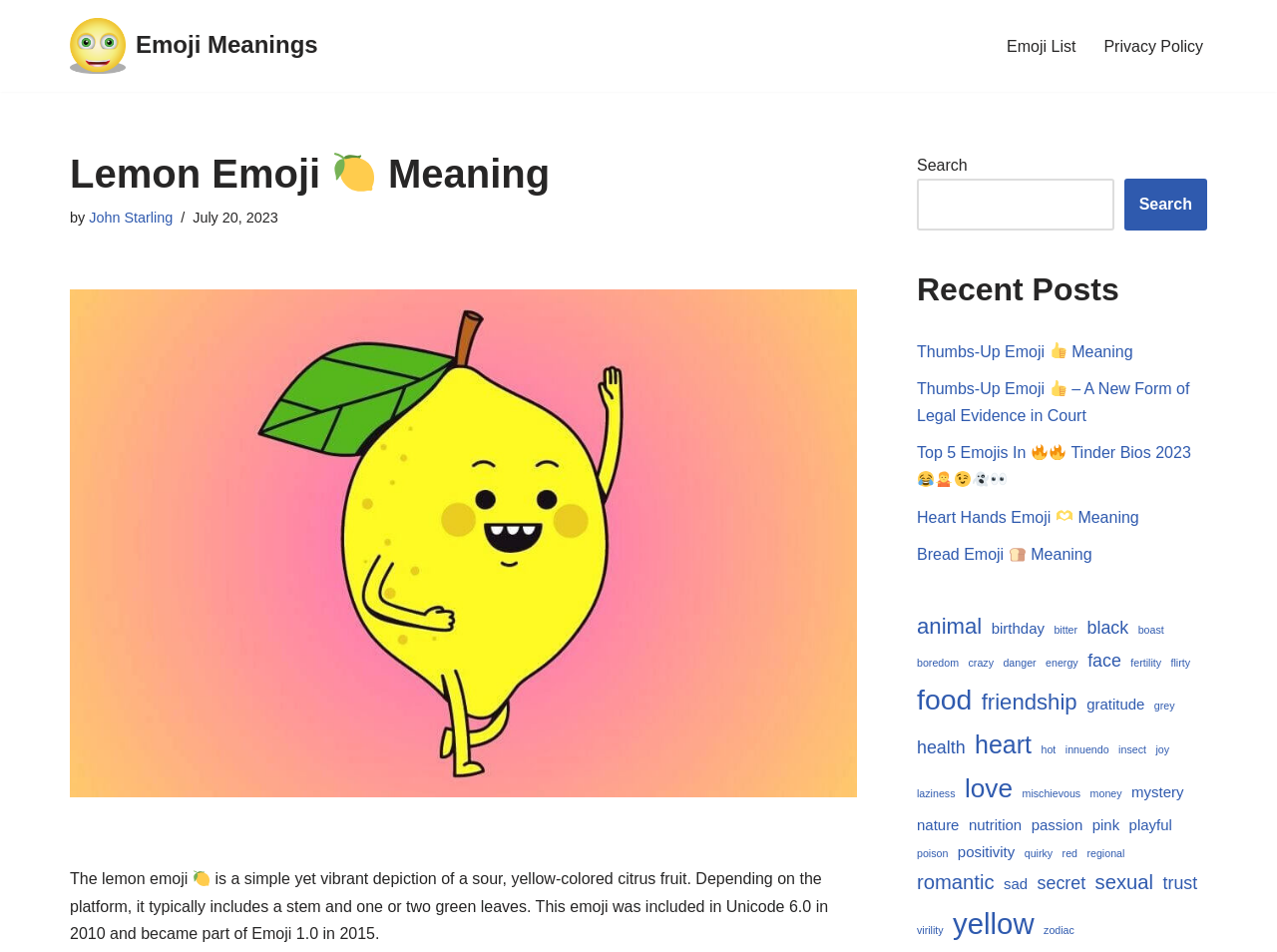Identify the bounding box coordinates of the region I need to click to complete this instruction: "Read about Lemon Emoji meaning".

[0.055, 0.159, 0.671, 0.205]